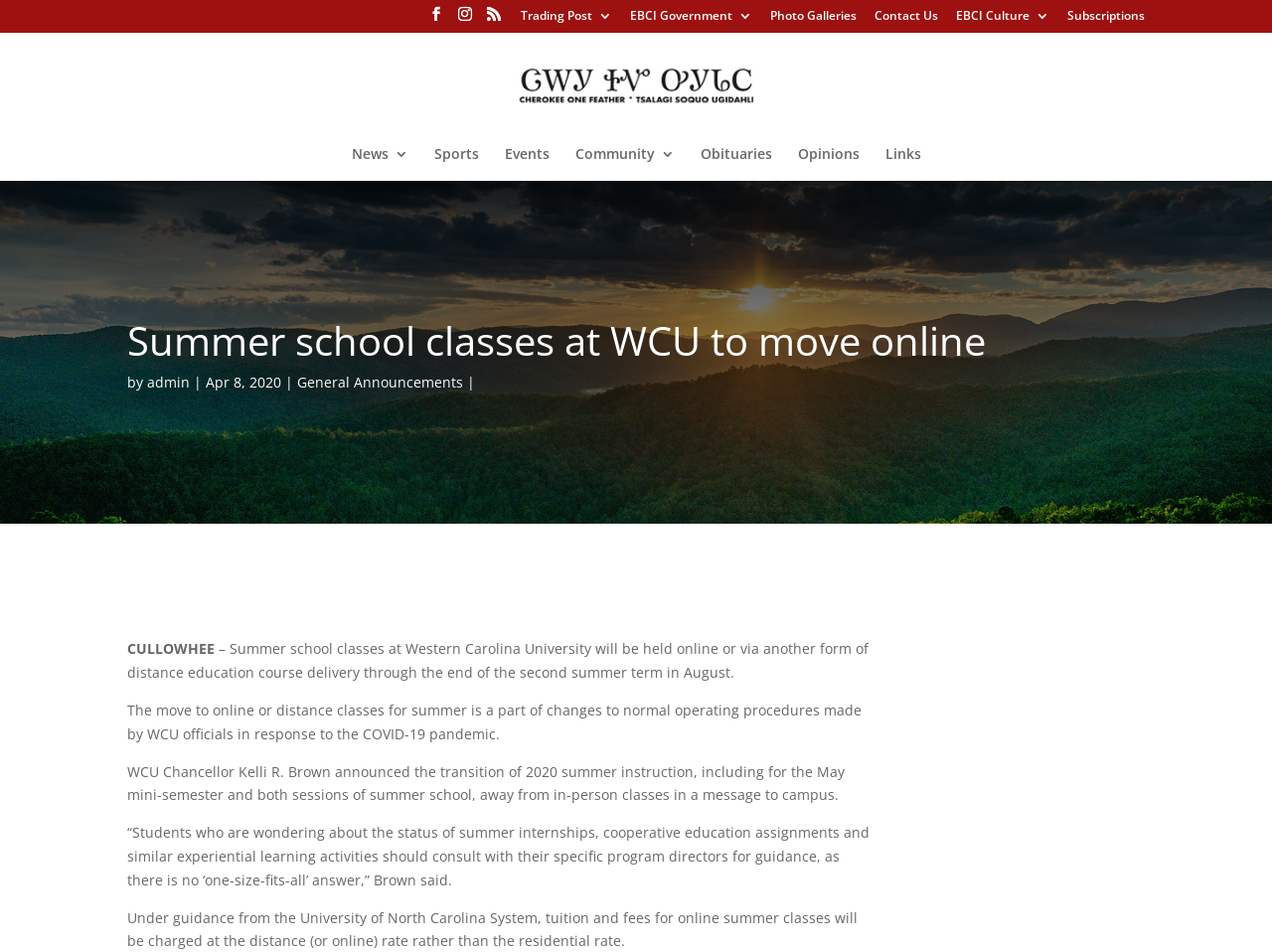Locate the bounding box coordinates of the area you need to click to fulfill this instruction: 'View 'Photo Galleries''. The coordinates must be in the form of four float numbers ranging from 0 to 1: [left, top, right, bottom].

[0.605, 0.01, 0.673, 0.032]